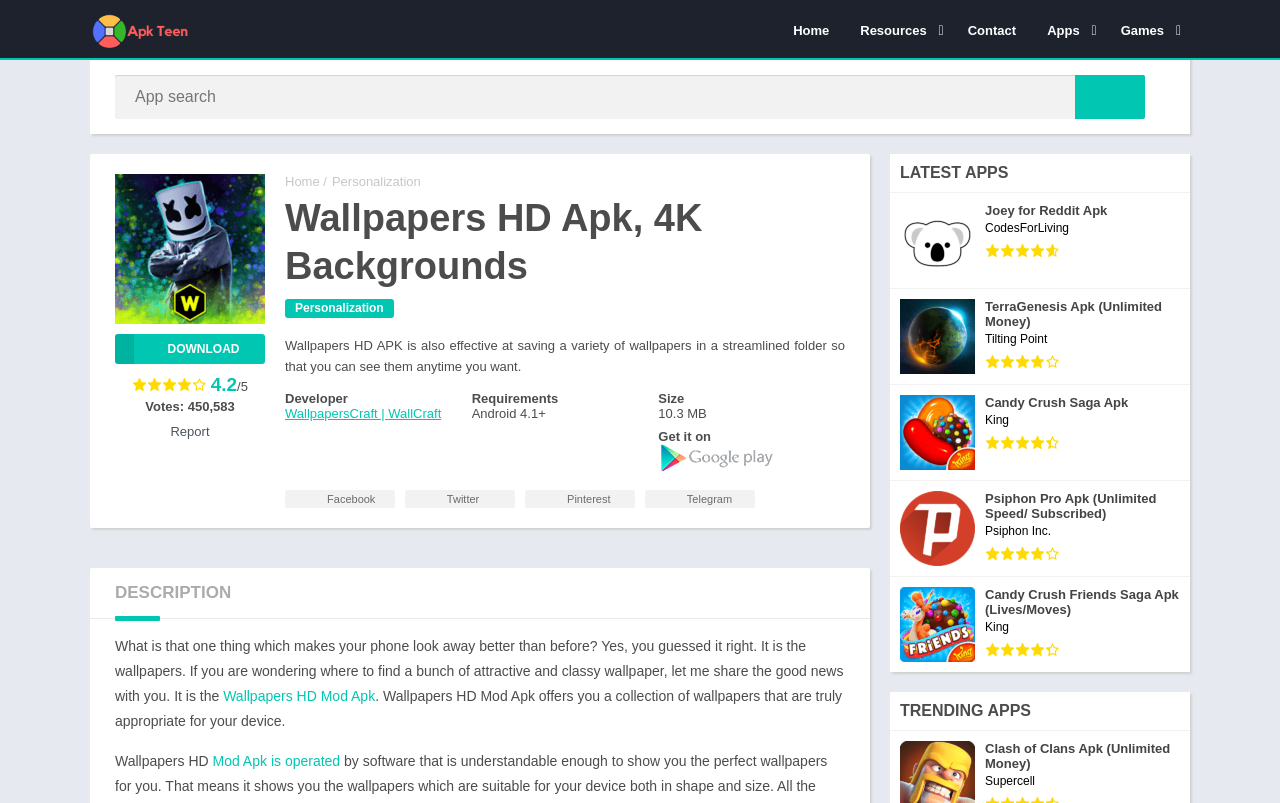Please provide a detailed answer to the question below by examining the image:
What is the size of the app?

I found the size of the app by looking at the static text 'Size' and '10.3 MB' near it. This indicates that the app has a size of 10.3 MB.